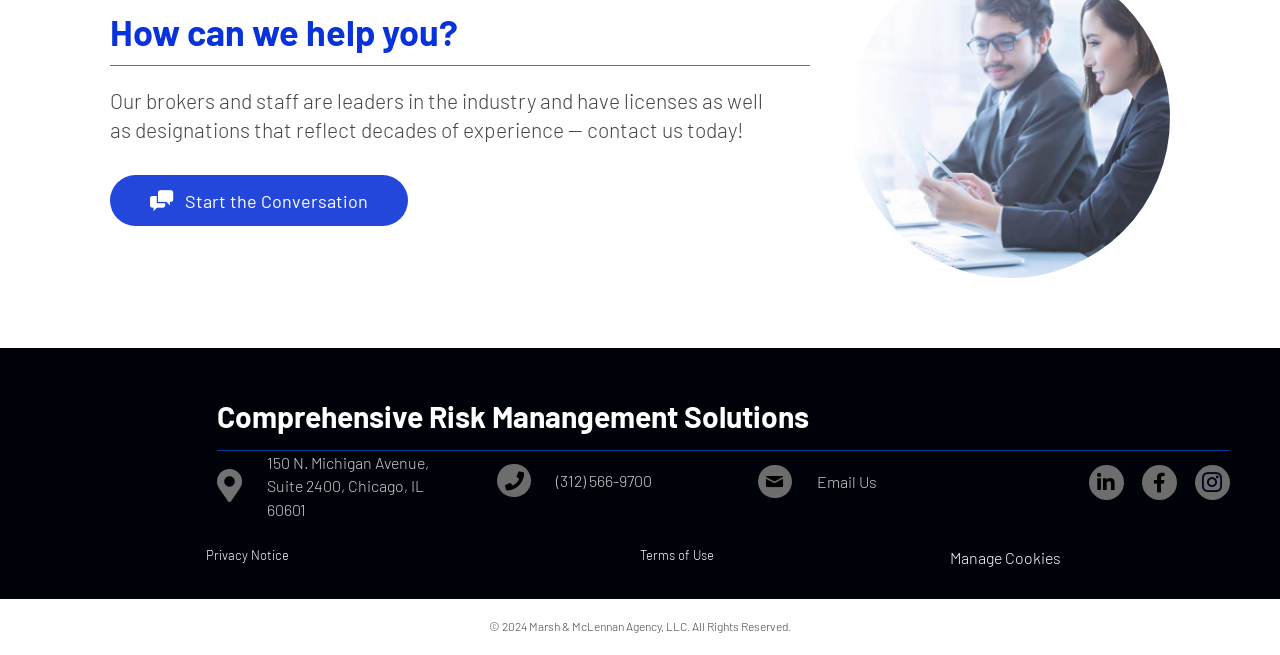Give a succinct answer to this question in a single word or phrase: 
What is the name of the company?

Marsh & McLennan Agency, LLC